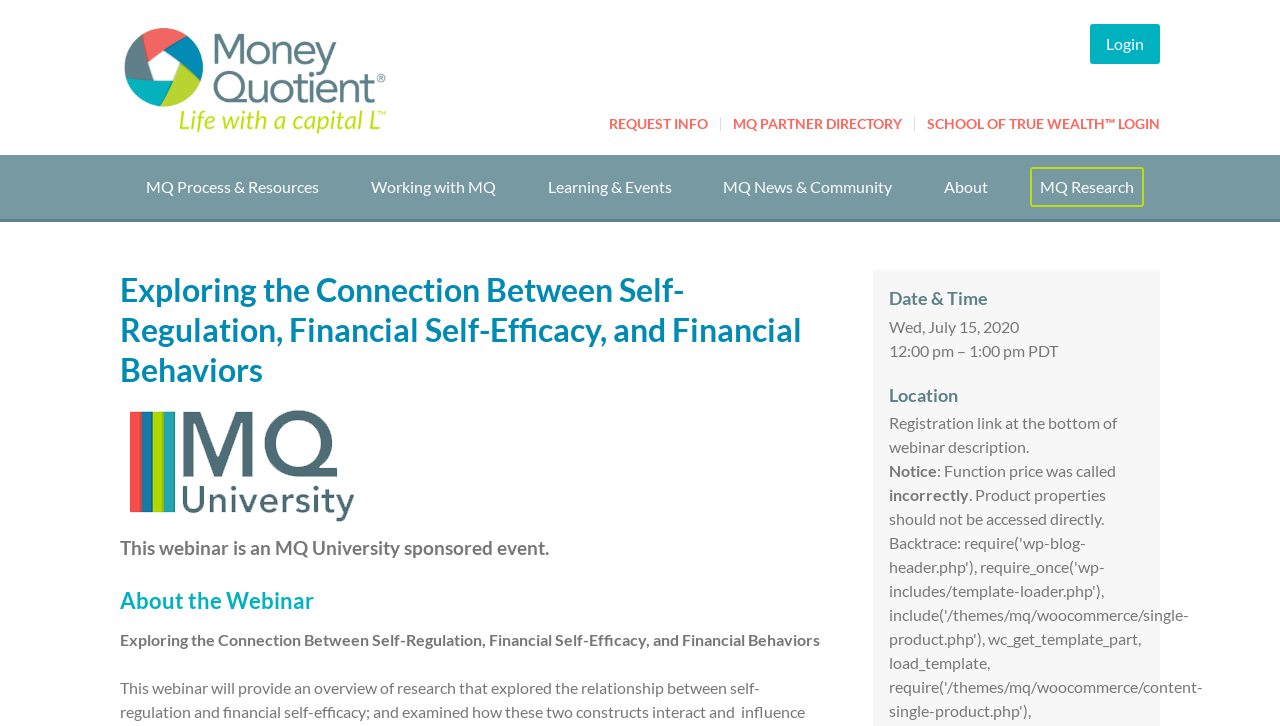What is the date of the webinar?
Look at the screenshot and respond with a single word or phrase.

Wed, July 15, 2020